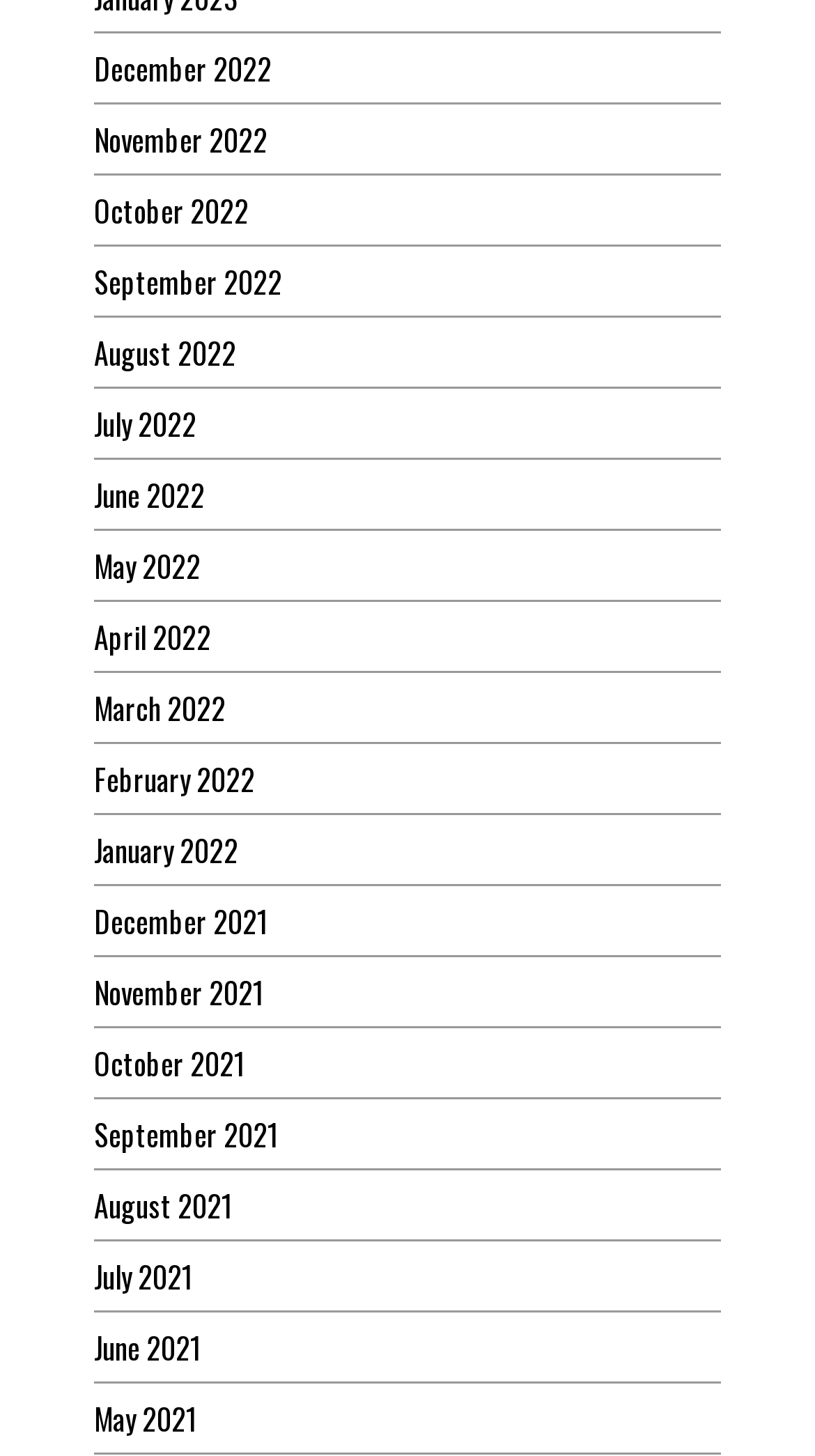Provide the bounding box coordinates of the UI element that matches the description: "November 2021".

[0.115, 0.667, 0.323, 0.697]